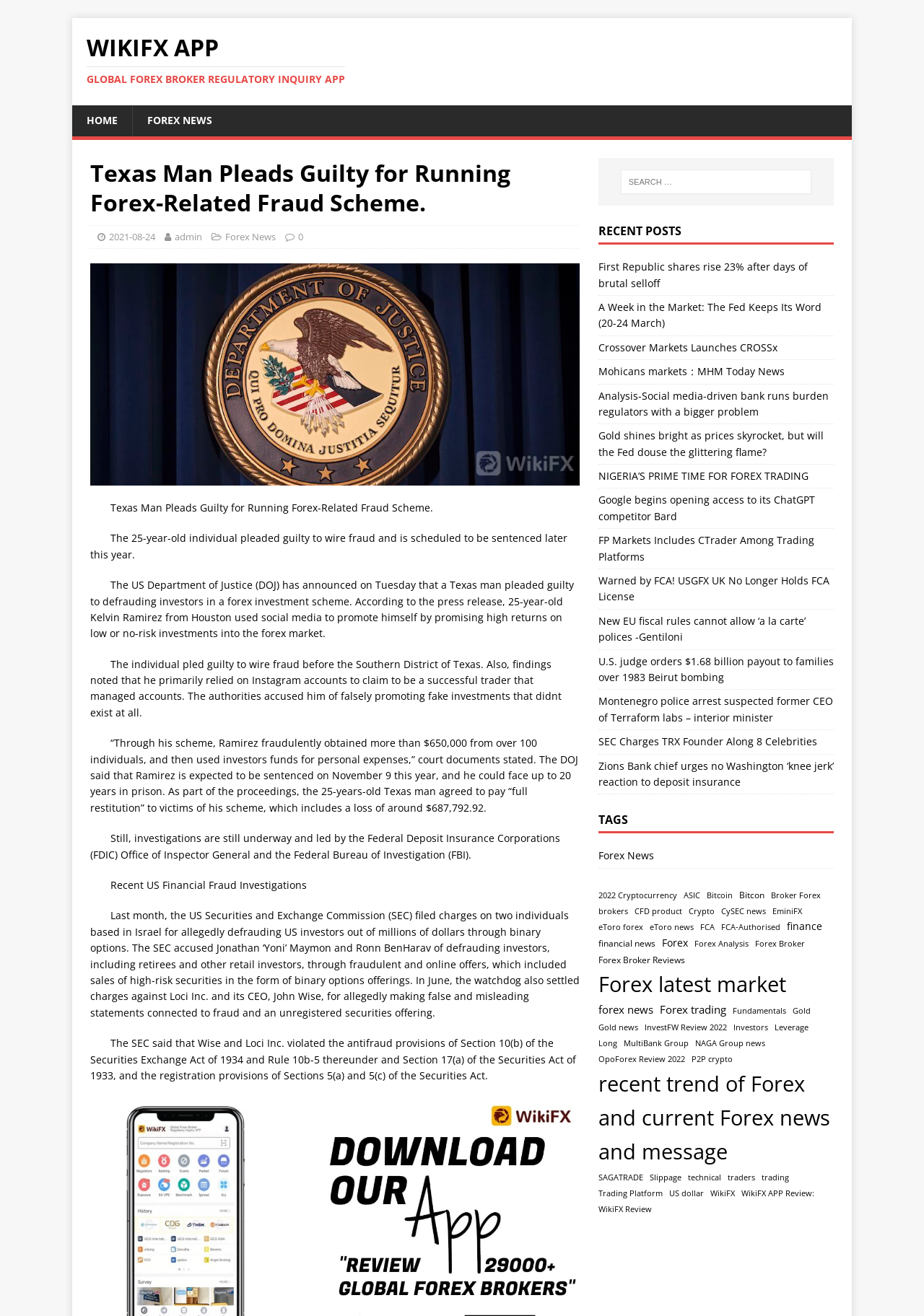Pinpoint the bounding box coordinates of the area that should be clicked to complete the following instruction: "Search for:". The coordinates must be given as four float numbers between 0 and 1, i.e., [left, top, right, bottom].

[0.672, 0.129, 0.878, 0.148]